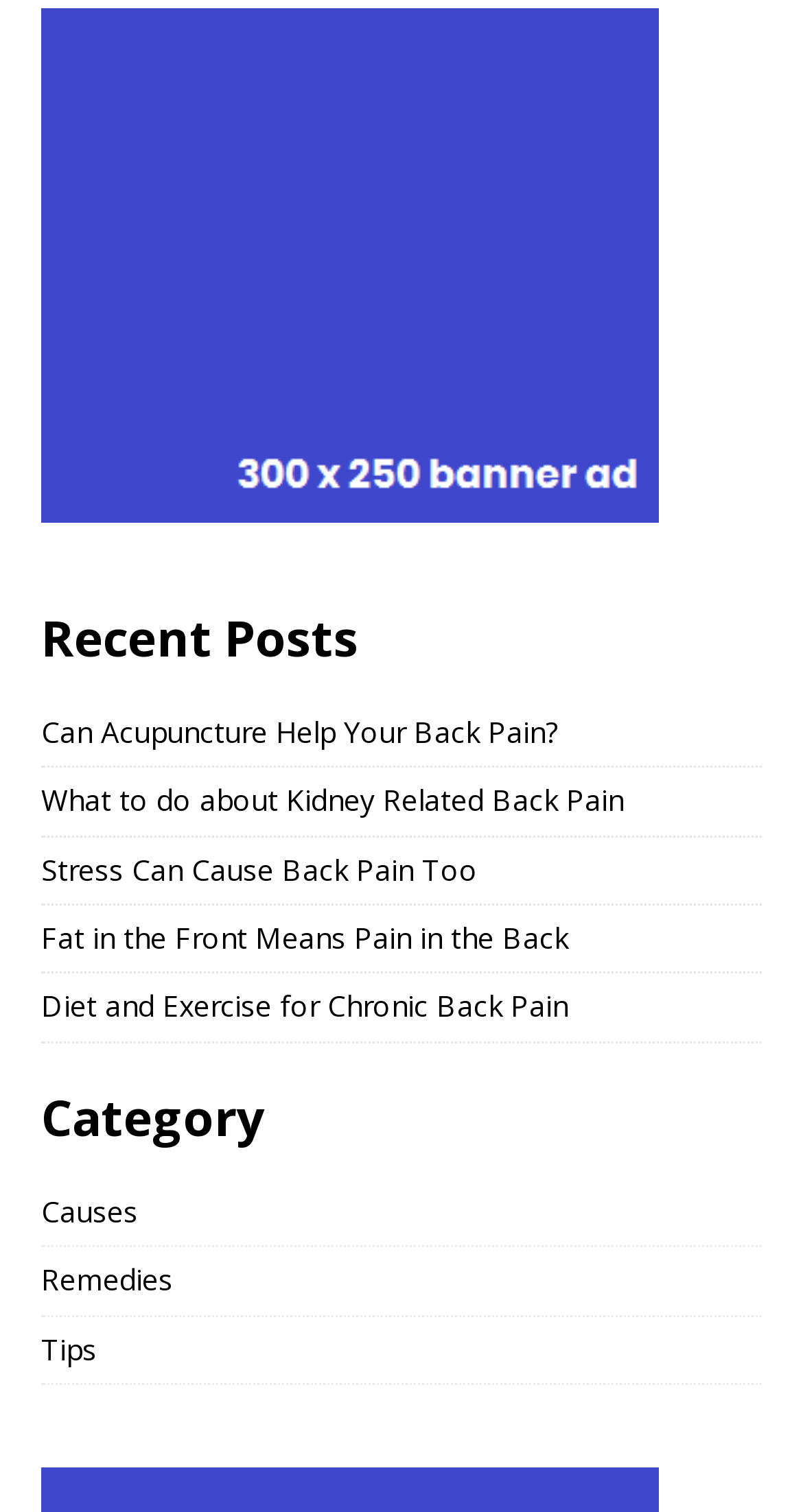Predict the bounding box of the UI element that fits this description: "Remedies".

[0.051, 0.825, 0.949, 0.87]